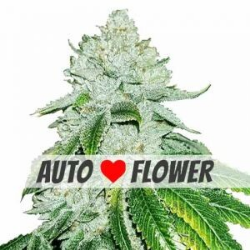Using the elements shown in the image, answer the question comprehensively: Why are Autoflowering seeds favorable in California?

Autoflowering seeds are often preferred by growers in California due to the state's long growing seasons, which allow plants to flower regardless of light cycles, resulting in high-quality marijuana with faster growth cycles.